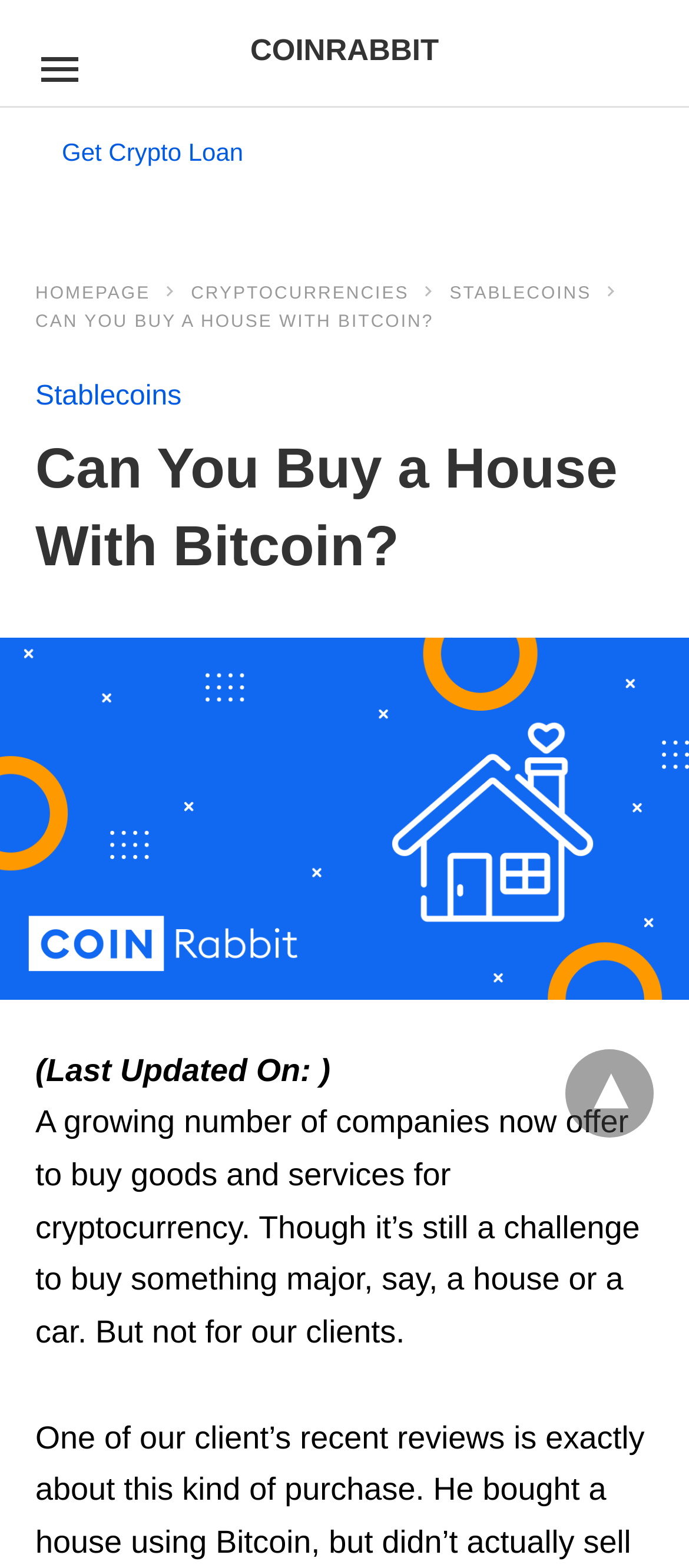Could you identify the text that serves as the heading for this webpage?

Can You Buy a House With Bitcoin?